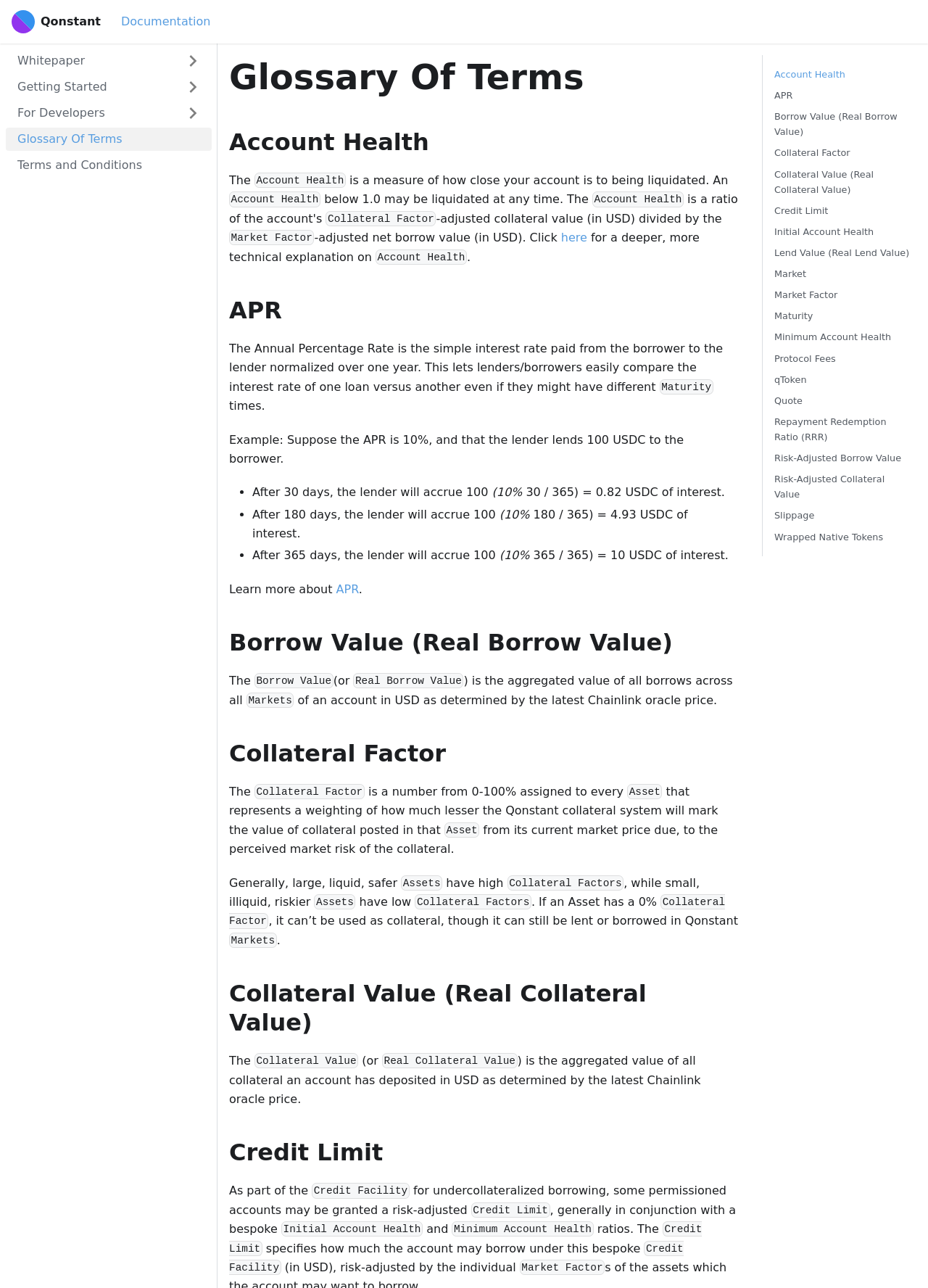What is Credit Limit?
Craft a detailed and extensive response to the question.

The webpage mentions that the Credit Limit is part of the Credit Facility, but it does not provide further details on what the Credit Limit specifically is or how it is calculated.